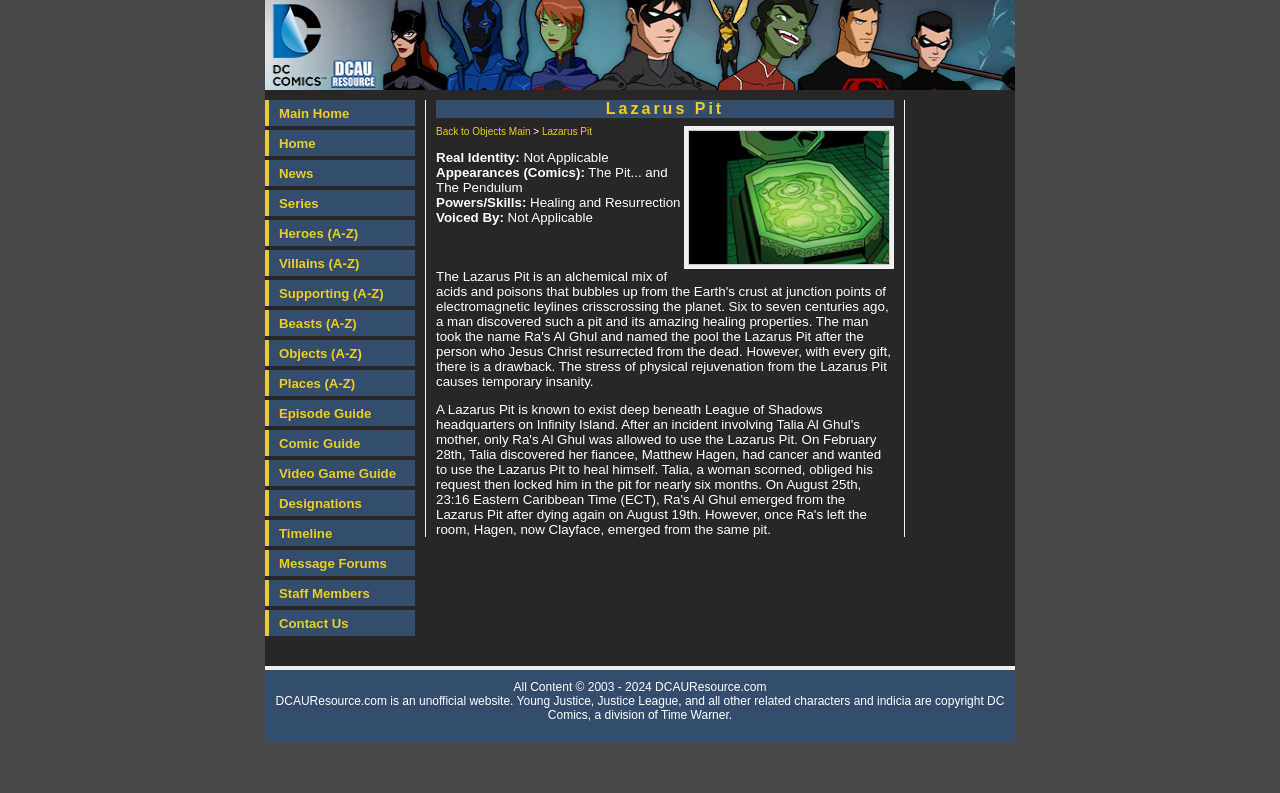Provide a comprehensive caption for the webpage.

This webpage is a resource website for information on the popular series, Batman: The Animated Series, Justice League Unlimited, and its predecessor series, Justice League. At the top left of the page, there is a logo image of "DCAUResource.com" with a navigation menu consisting of 14 links, including "Main Home", "News", "Series", and "Episode Guide", among others. These links are aligned vertically and take up a significant portion of the left side of the page.

On the right side of the page, there is a heading "Lazarus Pit" followed by a link "Back to Objects Main" and a static text ">" symbol. Below this, there is a link "Lazarus Pit" and an image. The image is positioned to the right of the links and headings.

Further down the page, there are several sections of static text providing information about the Lazarus Pit, including its real identity, appearances in comics, powers and skills, and voiced by. Each section has a label followed by a description.

At the bottom of the page, there are two lines of static text. The first line states "All Content © 2003 - 2024 DCAUResource.com", and the second line provides a disclaimer about the website being unofficial and the characters and indicia being copyrighted by DC Comics.